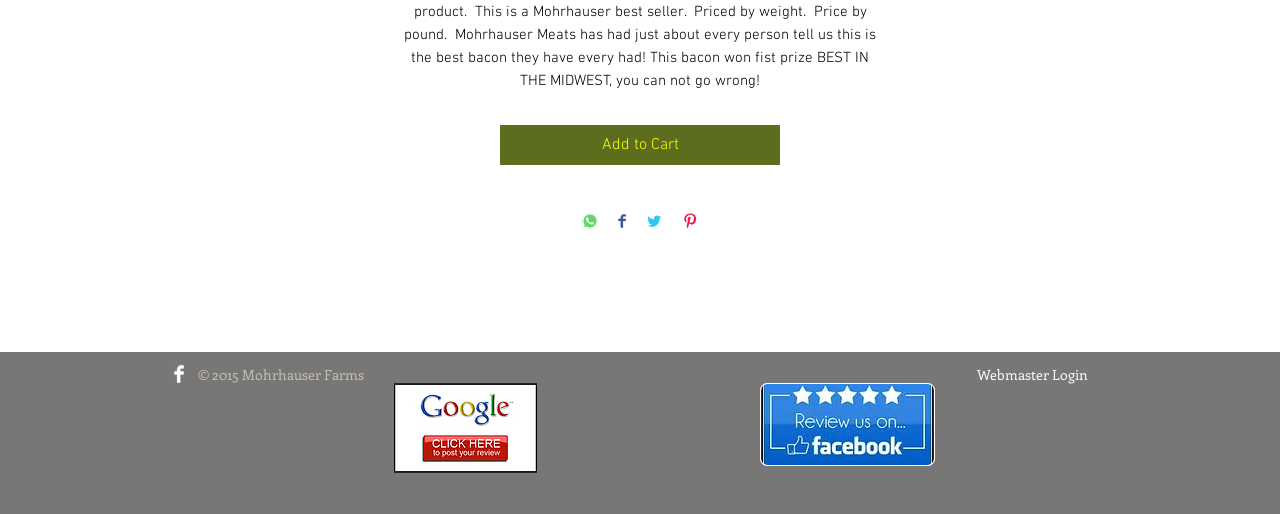Predict the bounding box of the UI element that fits this description: "Webmaster Login".

[0.758, 0.71, 0.855, 0.749]